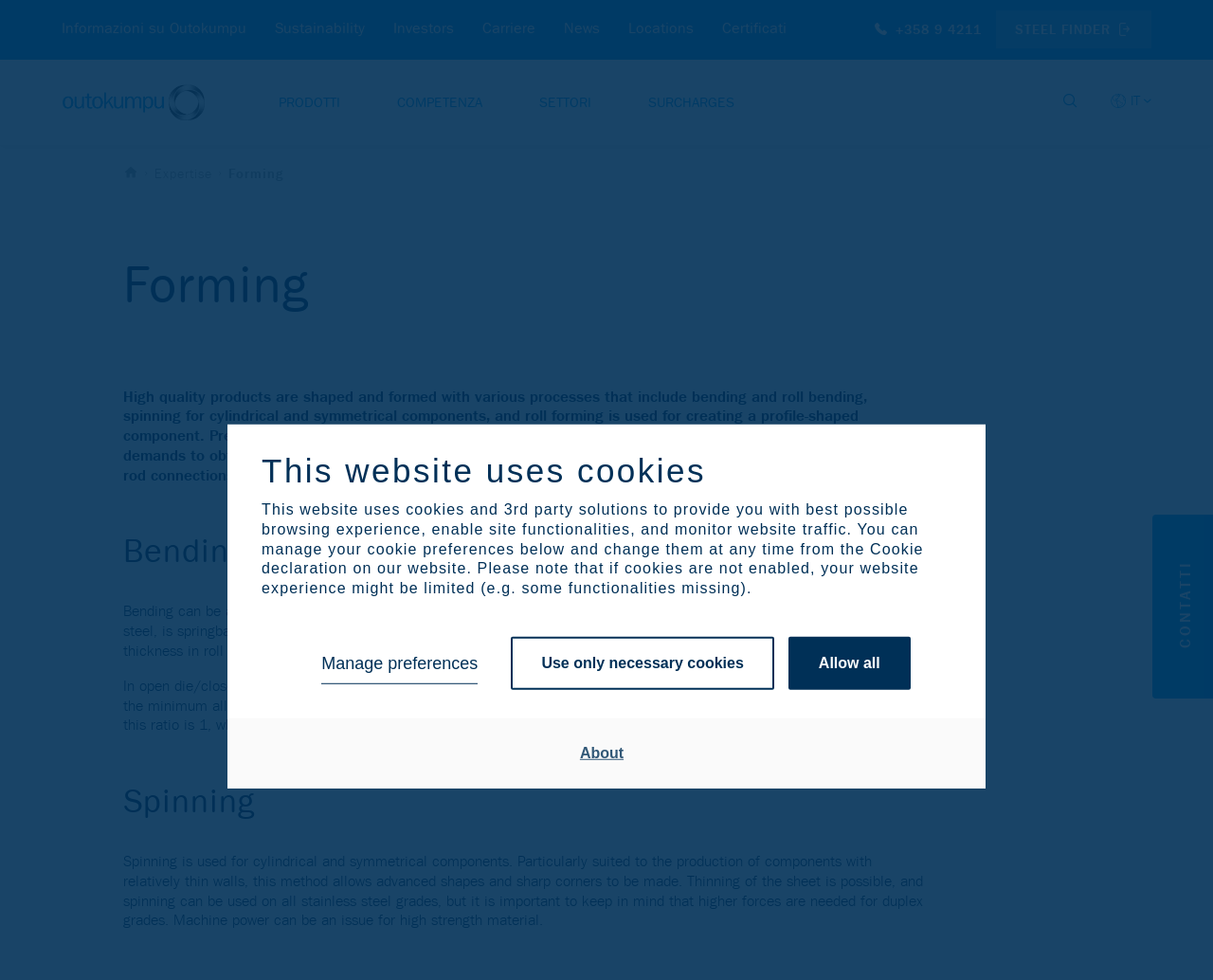Specify the bounding box coordinates of the area to click in order to execute this command: 'Manage cookie preferences'. The coordinates should consist of four float numbers ranging from 0 to 1, and should be formatted as [left, top, right, bottom].

[0.265, 0.651, 0.394, 0.703]